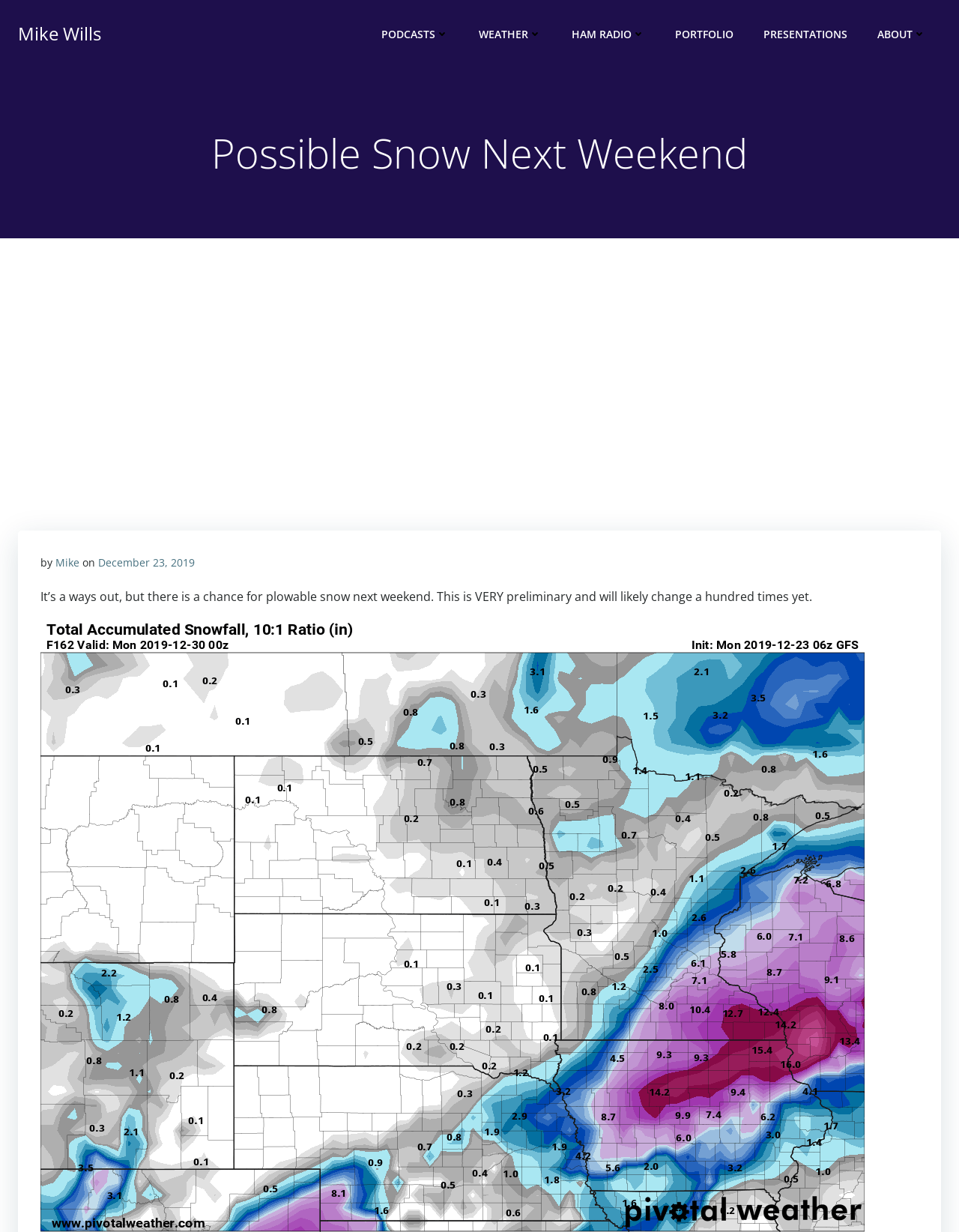Given the element description "About", identify the bounding box of the corresponding UI element.

[0.915, 0.021, 0.966, 0.034]